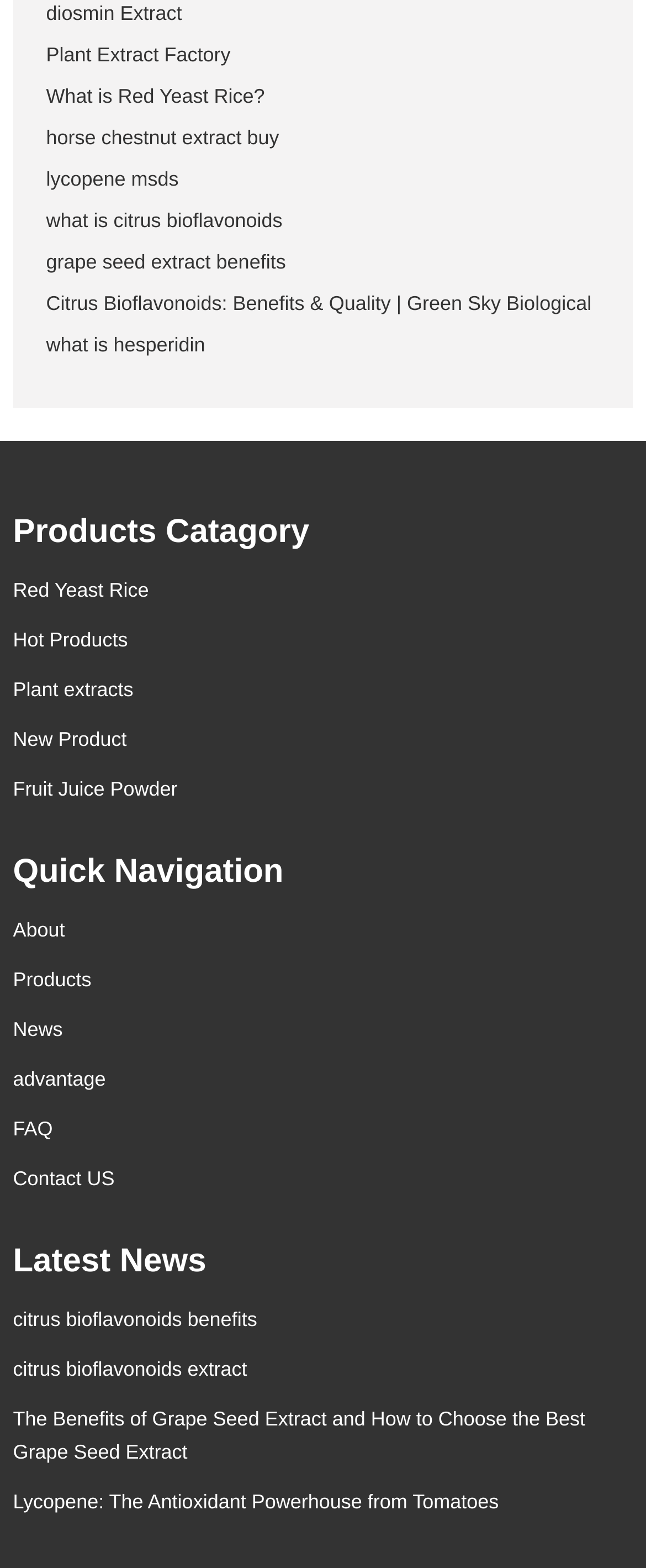Find the bounding box coordinates of the clickable area that will achieve the following instruction: "browse products in the category of plant extracts".

[0.02, 0.432, 0.206, 0.447]